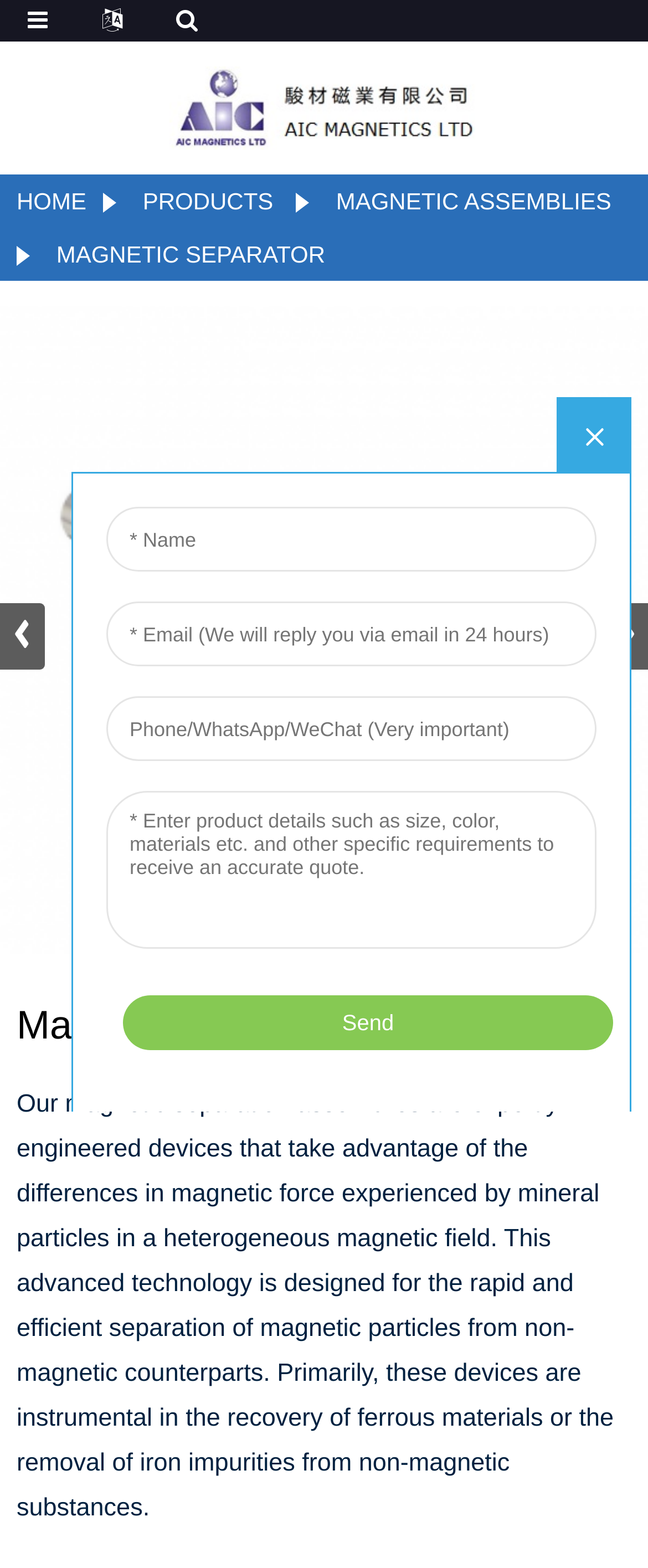Please reply with a single word or brief phrase to the question: 
What is the main purpose of the magnetic separation assemblies?

Separate magnetic particles